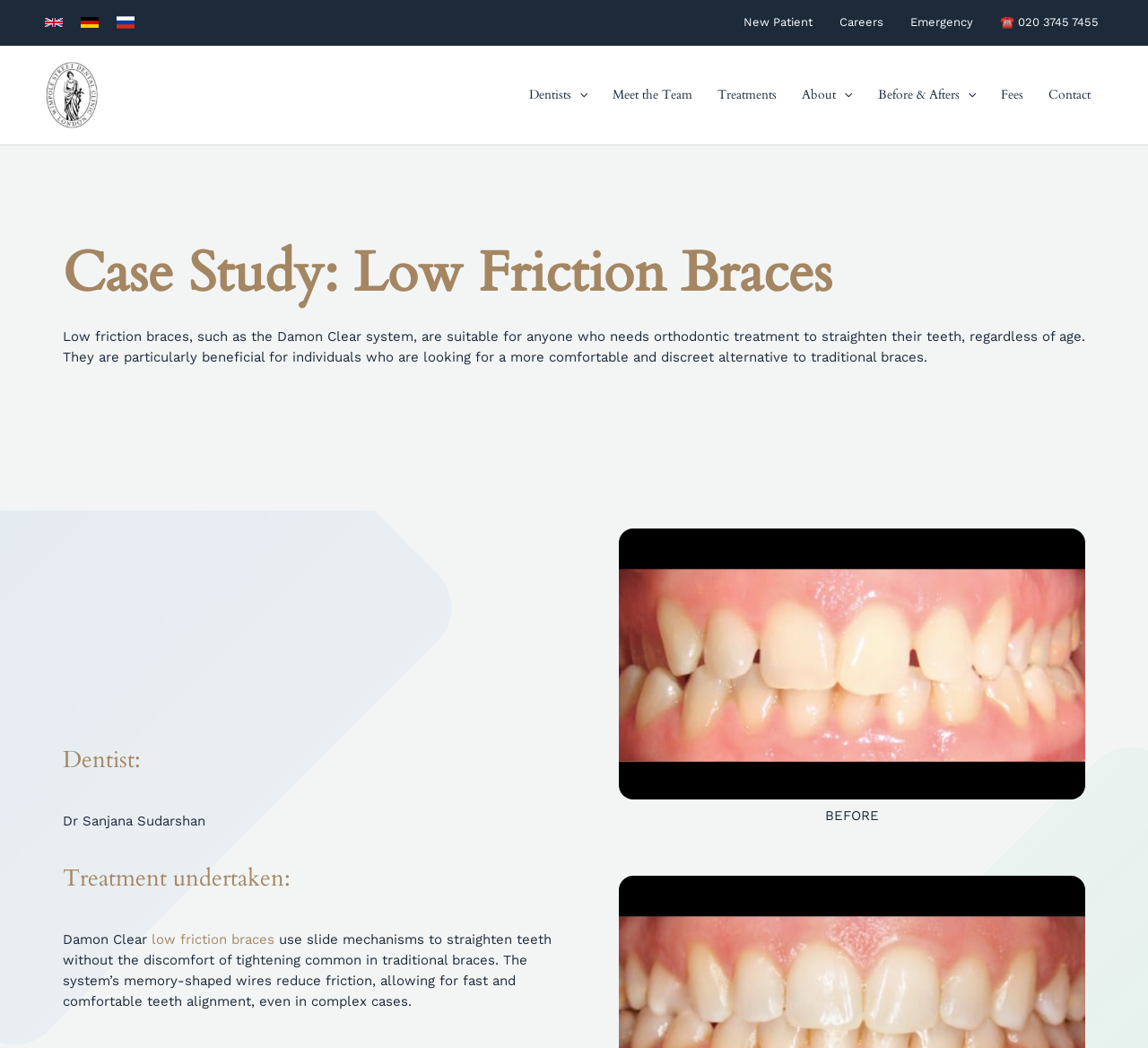Please locate the bounding box coordinates for the element that should be clicked to achieve the following instruction: "view tools". Ensure the coordinates are given as four float numbers between 0 and 1, i.e., [left, top, right, bottom].

None